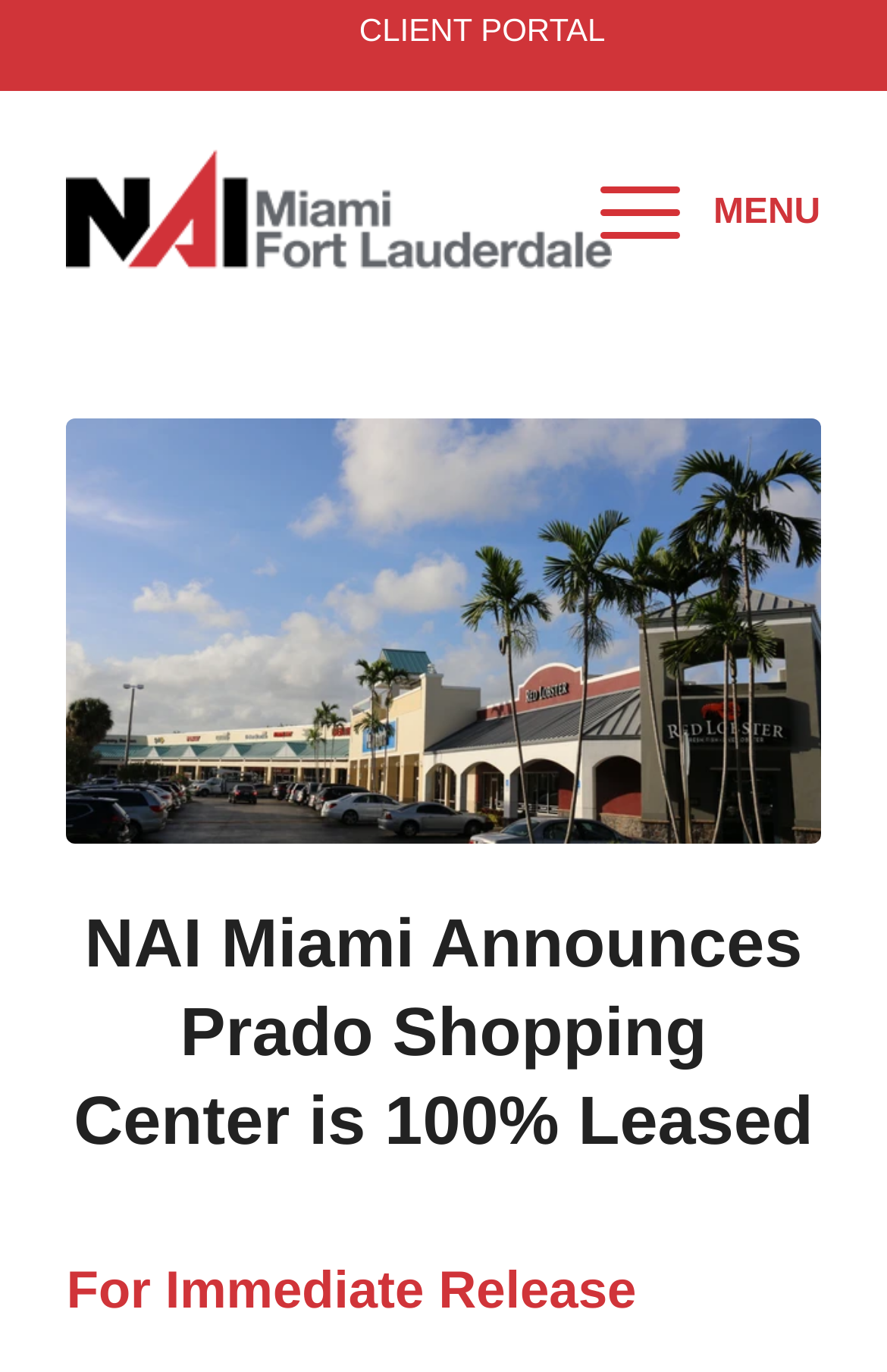Respond to the question below with a concise word or phrase:
What is the name of the company?

NAI Miami